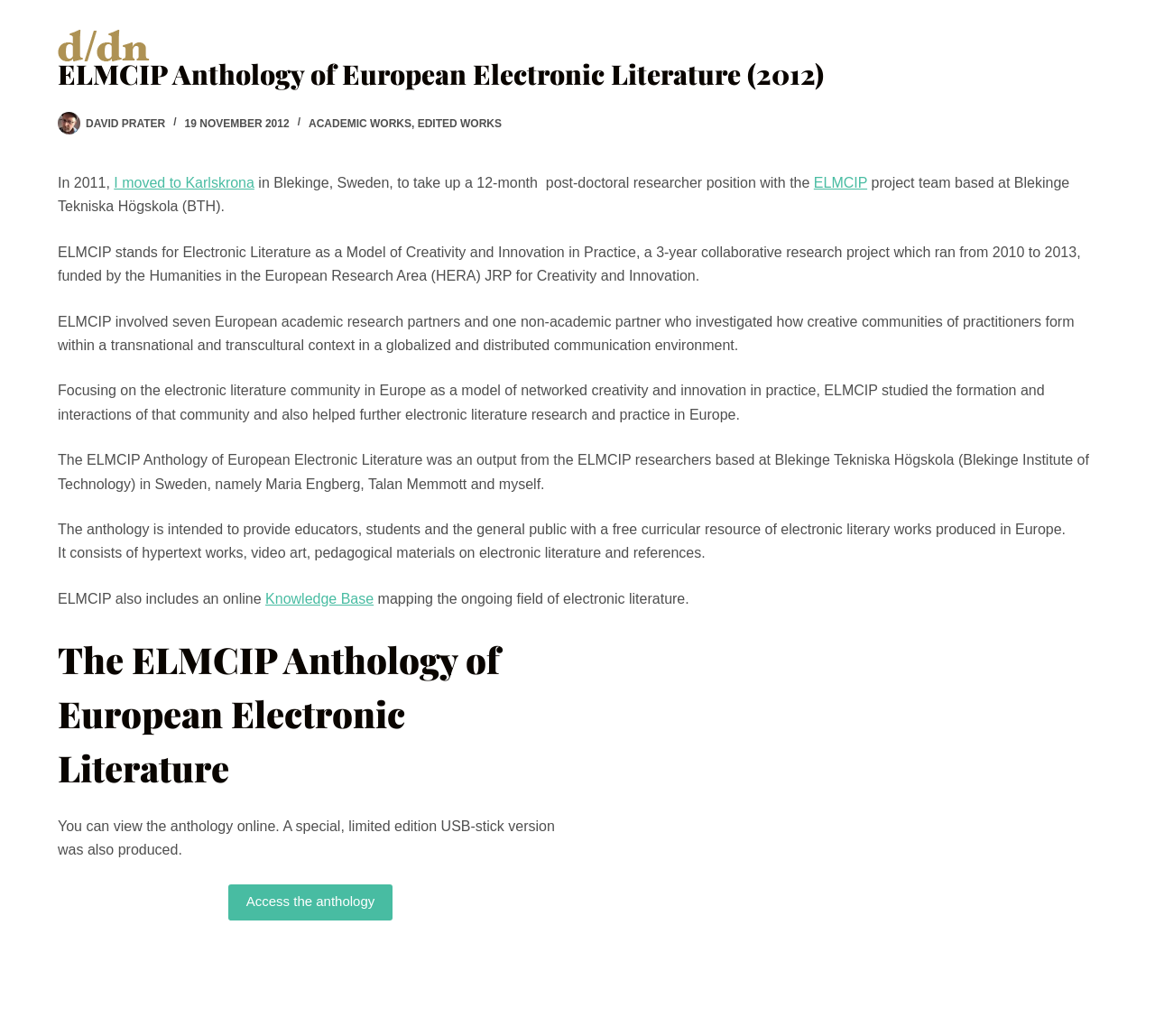Bounding box coordinates are specified in the format (top-left x, top-left y, bottom-right x, bottom-right y). All values are floating point numbers bounded between 0 and 1. Please provide the bounding box coordinate of the region this sentence describes: Access the anthology

[0.197, 0.854, 0.34, 0.888]